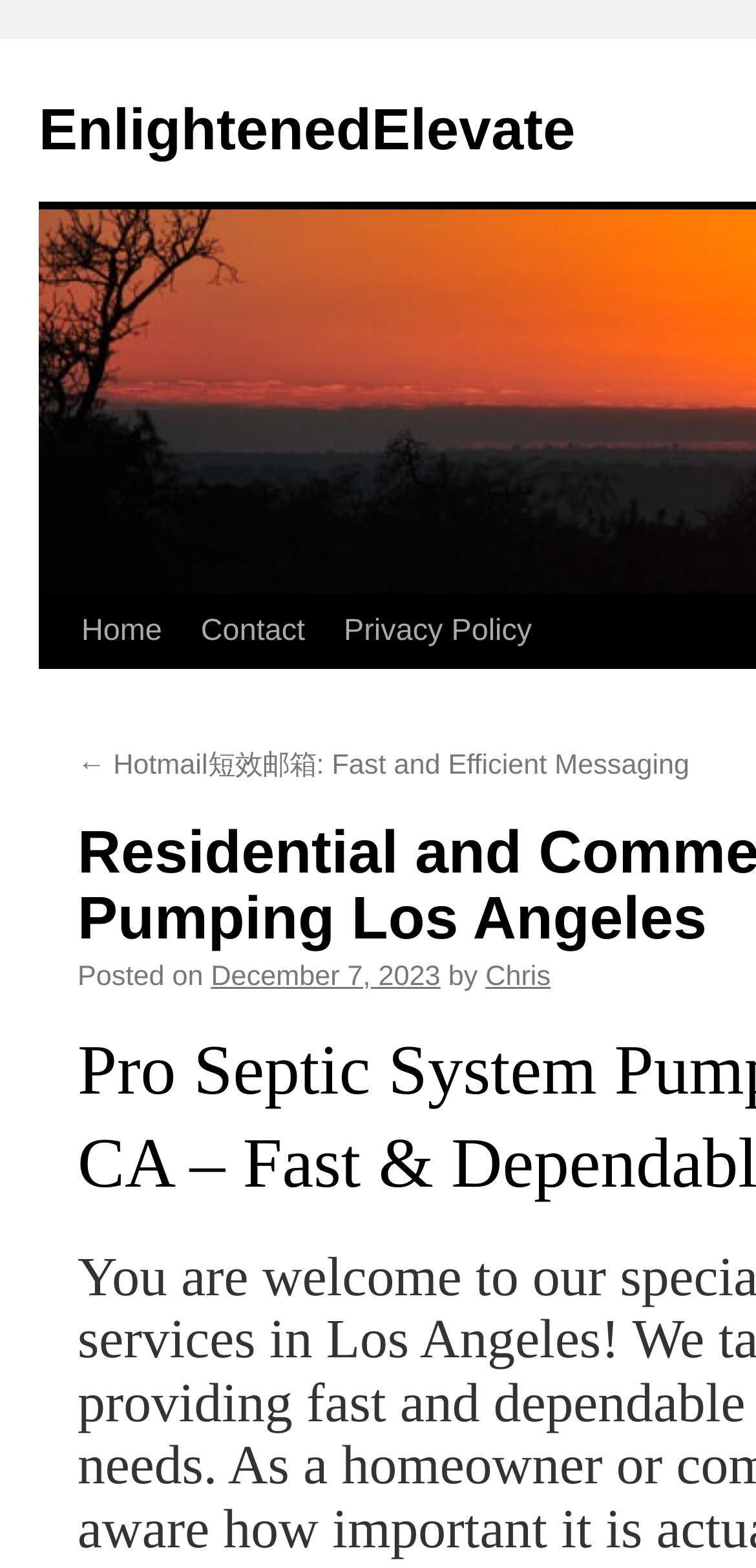Identify the bounding box coordinates for the region of the element that should be clicked to carry out the instruction: "View Bell Schedules". The bounding box coordinates should be four float numbers between 0 and 1, i.e., [left, top, right, bottom].

None